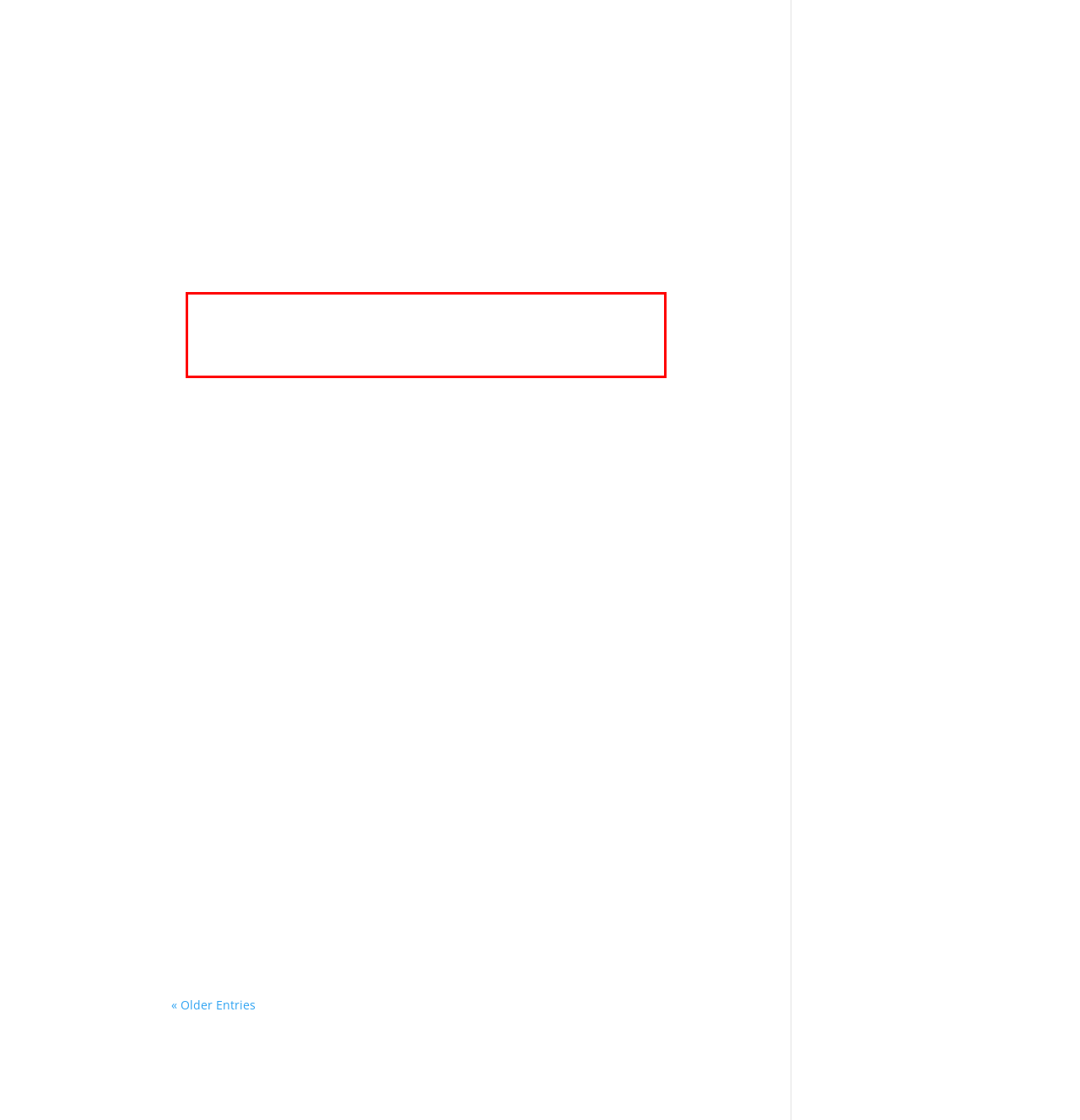Examine the webpage screenshot and use OCR to recognize and output the text within the red bounding box.

If you are a CEO or key executive who has come to a crossroads or crisis in your career, you'll gain valuable insights and solutions from a peer group connection more than anywhere else. But what is a peer group, and how can that statement be made with so much...